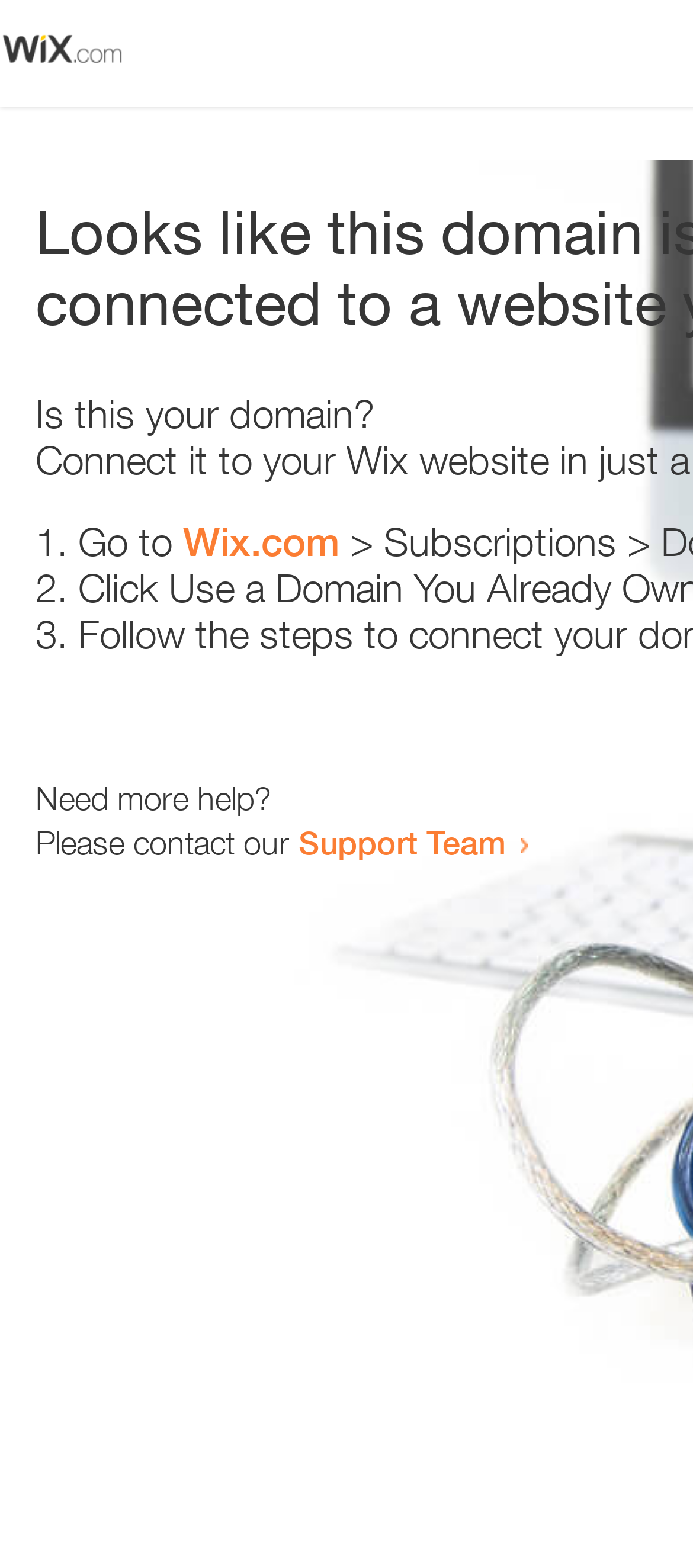Create an elaborate caption for the webpage.

The webpage appears to be an error page, with a small image at the top left corner. Below the image, there is a heading that reads "Is this your domain?" centered on the page. 

Underneath the heading, there is a numbered list with three items. The first item starts with "1." and is followed by the text "Go to" and a link to "Wix.com". The second item starts with "2." and the third item starts with "3.", but their contents are not specified. 

At the bottom of the page, there is a section that provides additional help options. It starts with the text "Need more help?" and is followed by a sentence that reads "Please contact our". This sentence is completed with a link to the "Support Team".